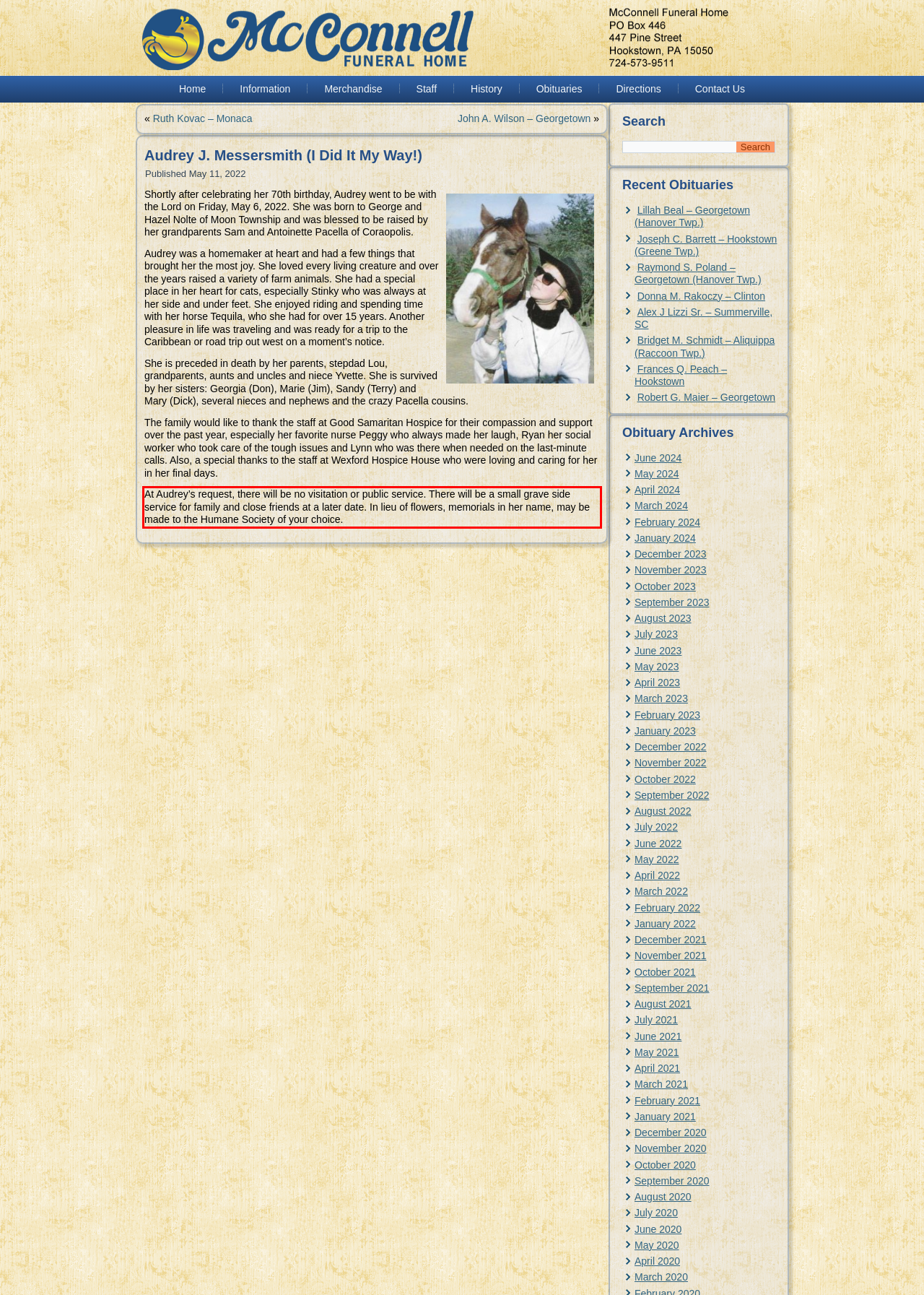Given a webpage screenshot, locate the red bounding box and extract the text content found inside it.

At Audrey’s request, there will be no visitation or public service. There will be a small grave side service for family and close friends at a later date. In lieu of flowers, memorials in her name, may be made to the Humane Society of your choice.